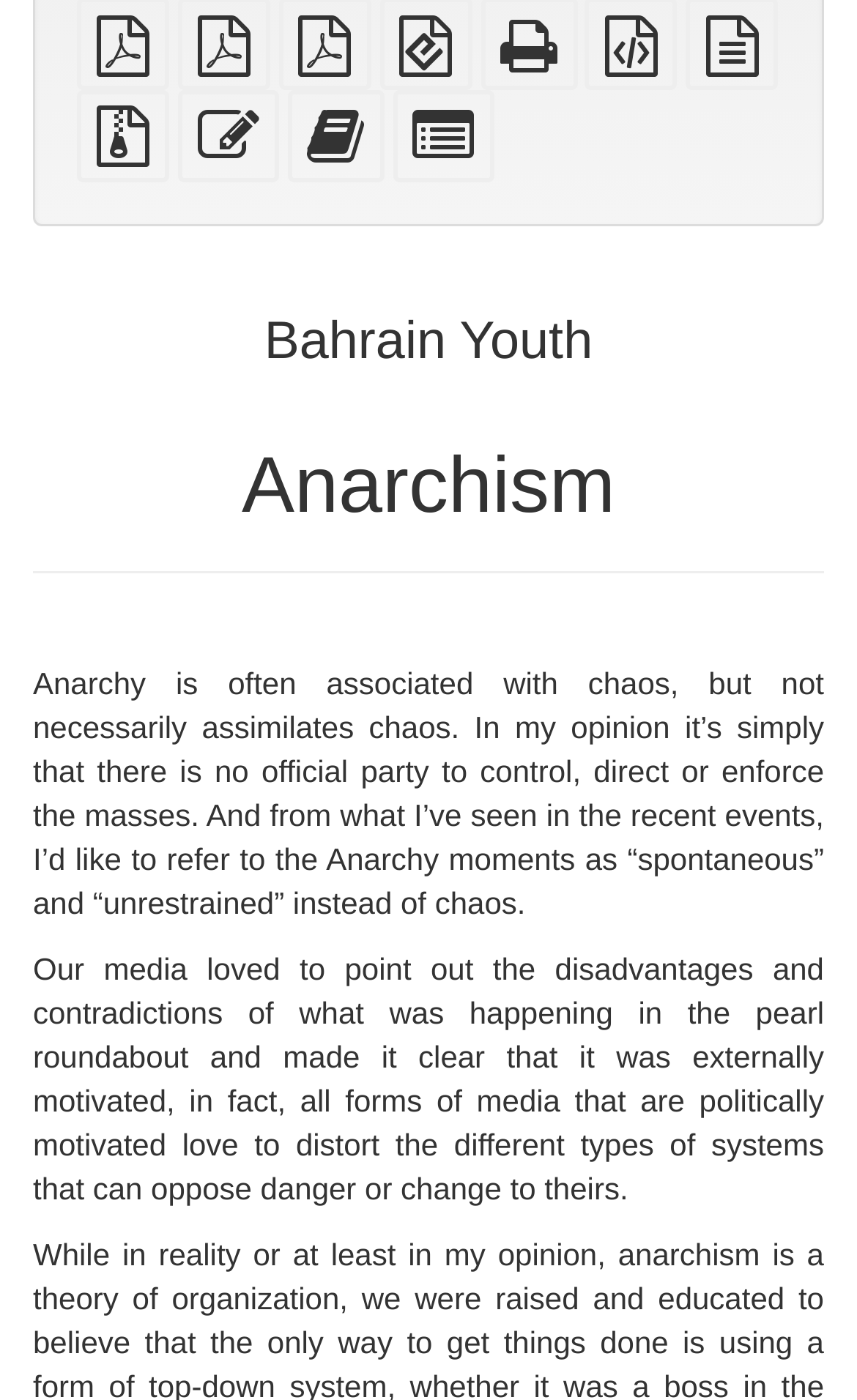Please find the bounding box for the UI component described as follows: "XeLaTeX source".

[0.683, 0.028, 0.791, 0.053]